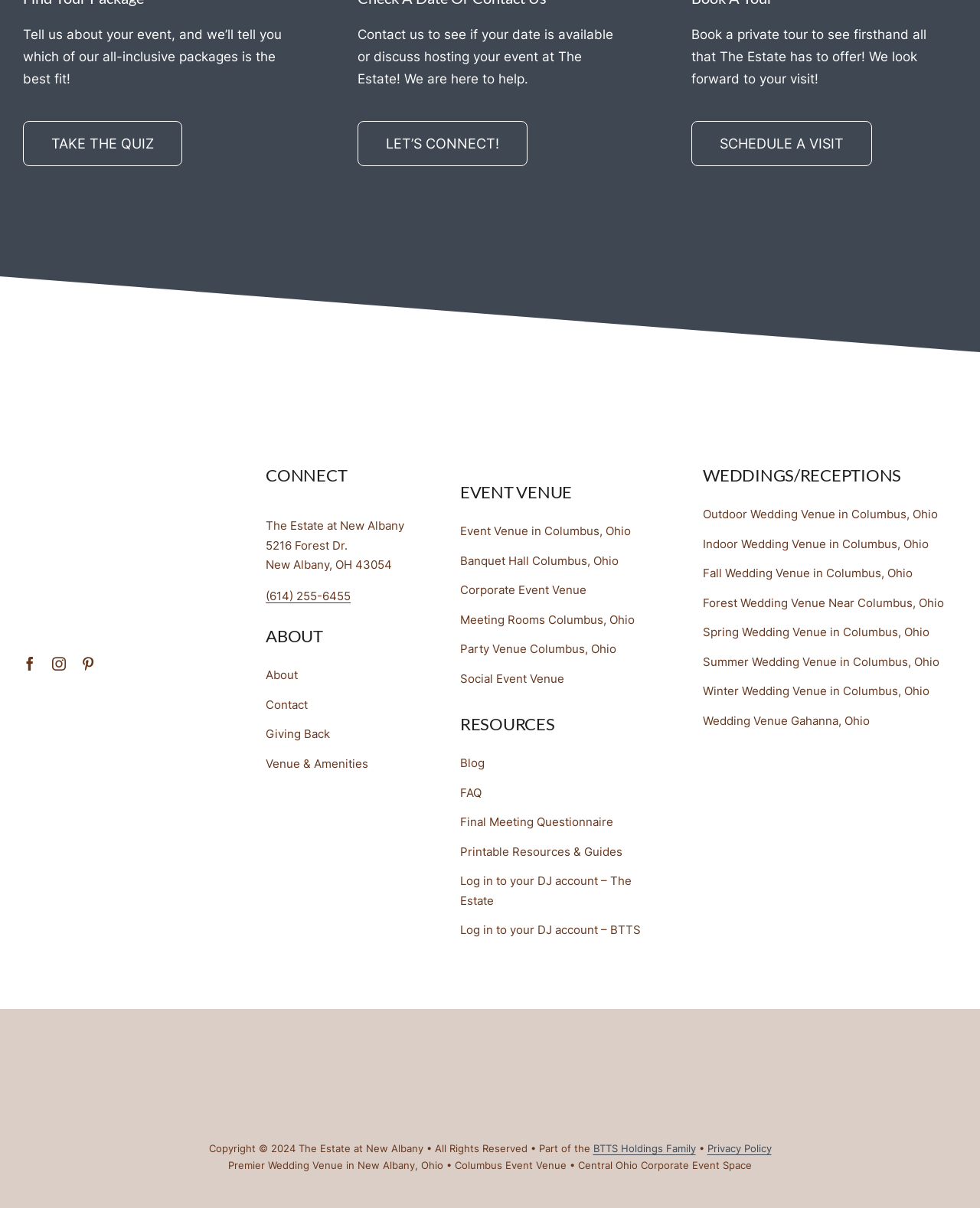Please identify the bounding box coordinates of the clickable region that I should interact with to perform the following instruction: "View the Estate at New Albany Event Venue logo". The coordinates should be expressed as four float numbers between 0 and 1, i.e., [left, top, right, bottom].

[0.023, 0.491, 0.233, 0.504]